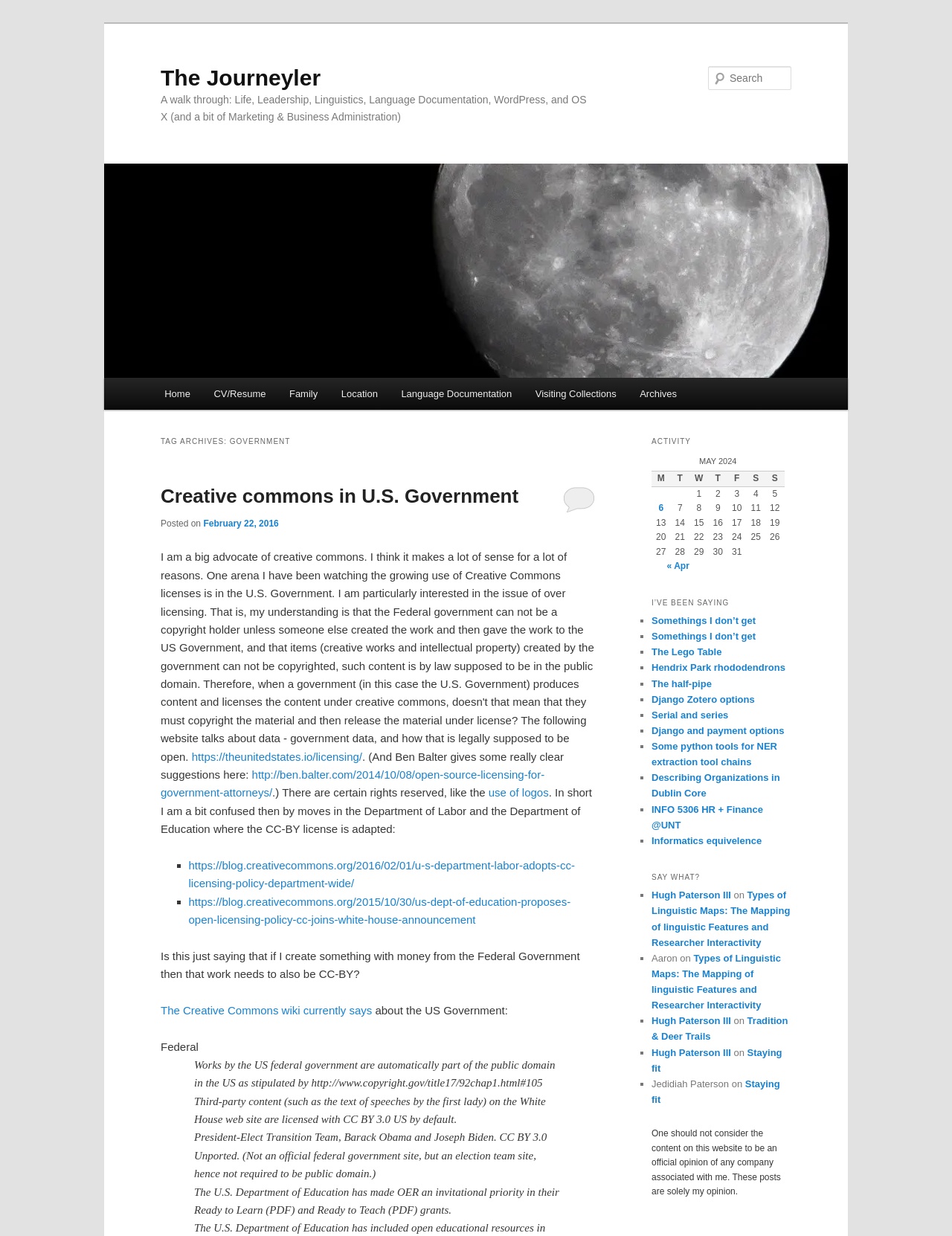Find the bounding box of the UI element described as follows: "Describing Organizations in Dublin Core".

[0.684, 0.625, 0.819, 0.646]